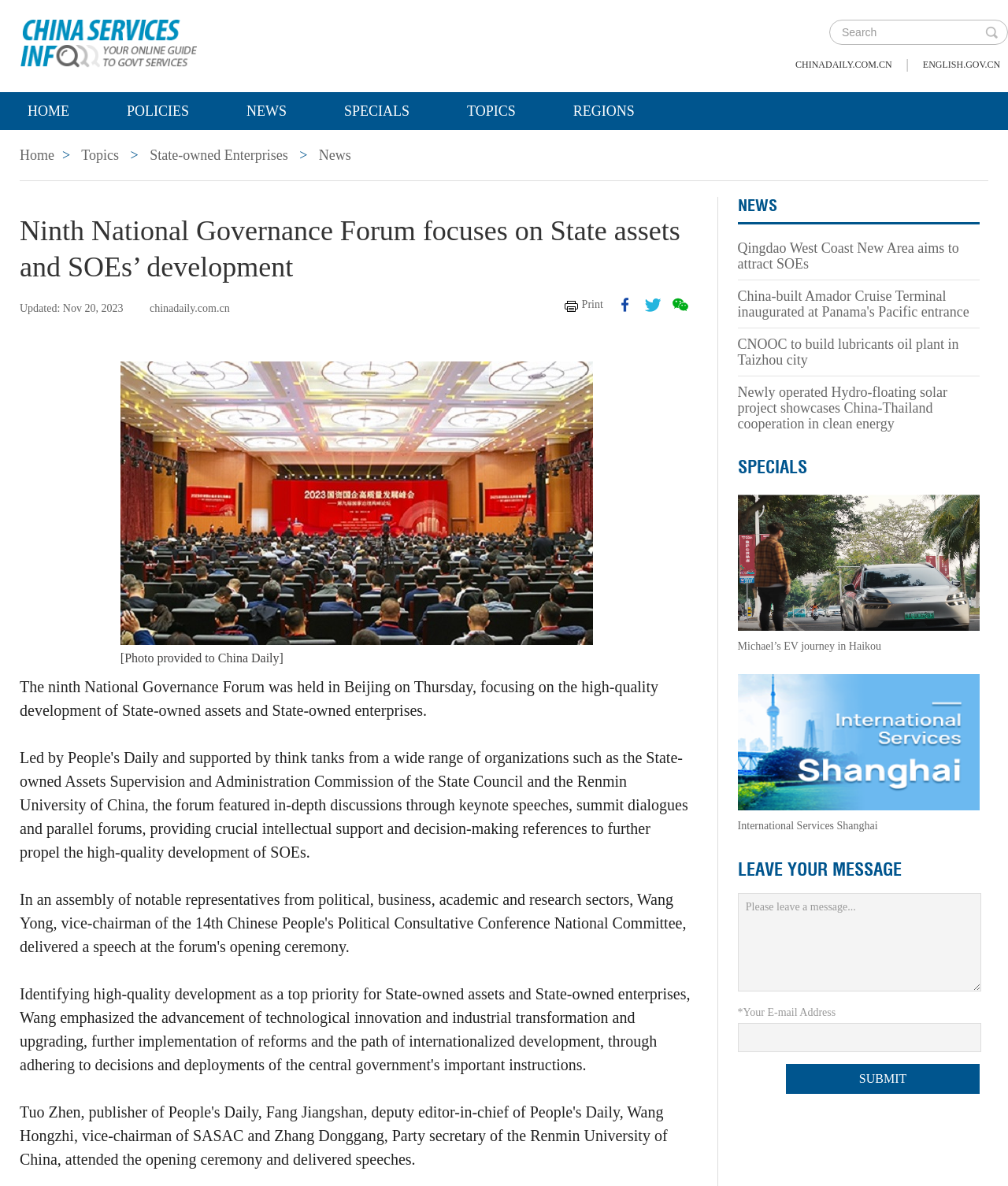What is the date of the news article?
Refer to the image and provide a one-word or short phrase answer.

Nov 20, 2023